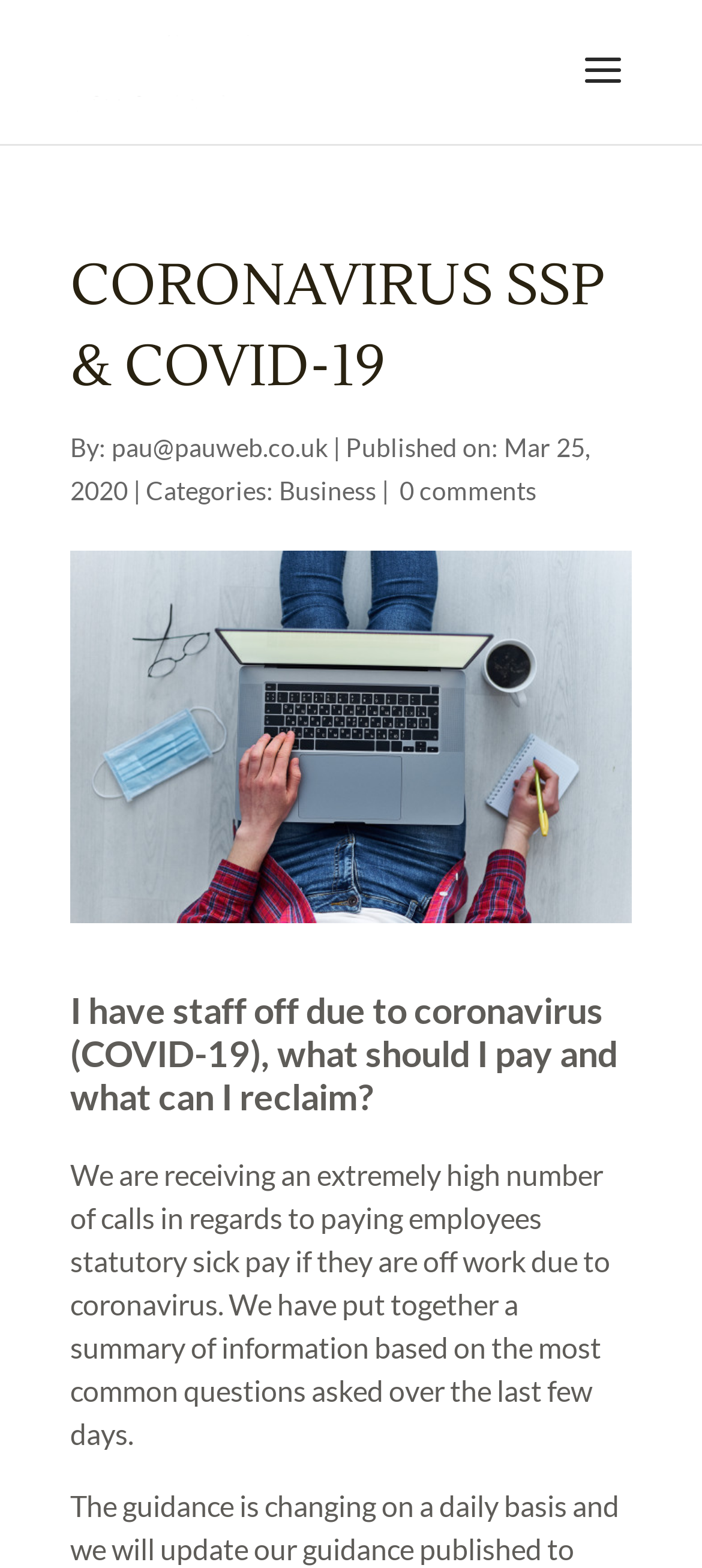Your task is to find and give the main heading text of the webpage.

CORONAVIRUS SSP & COVID-19